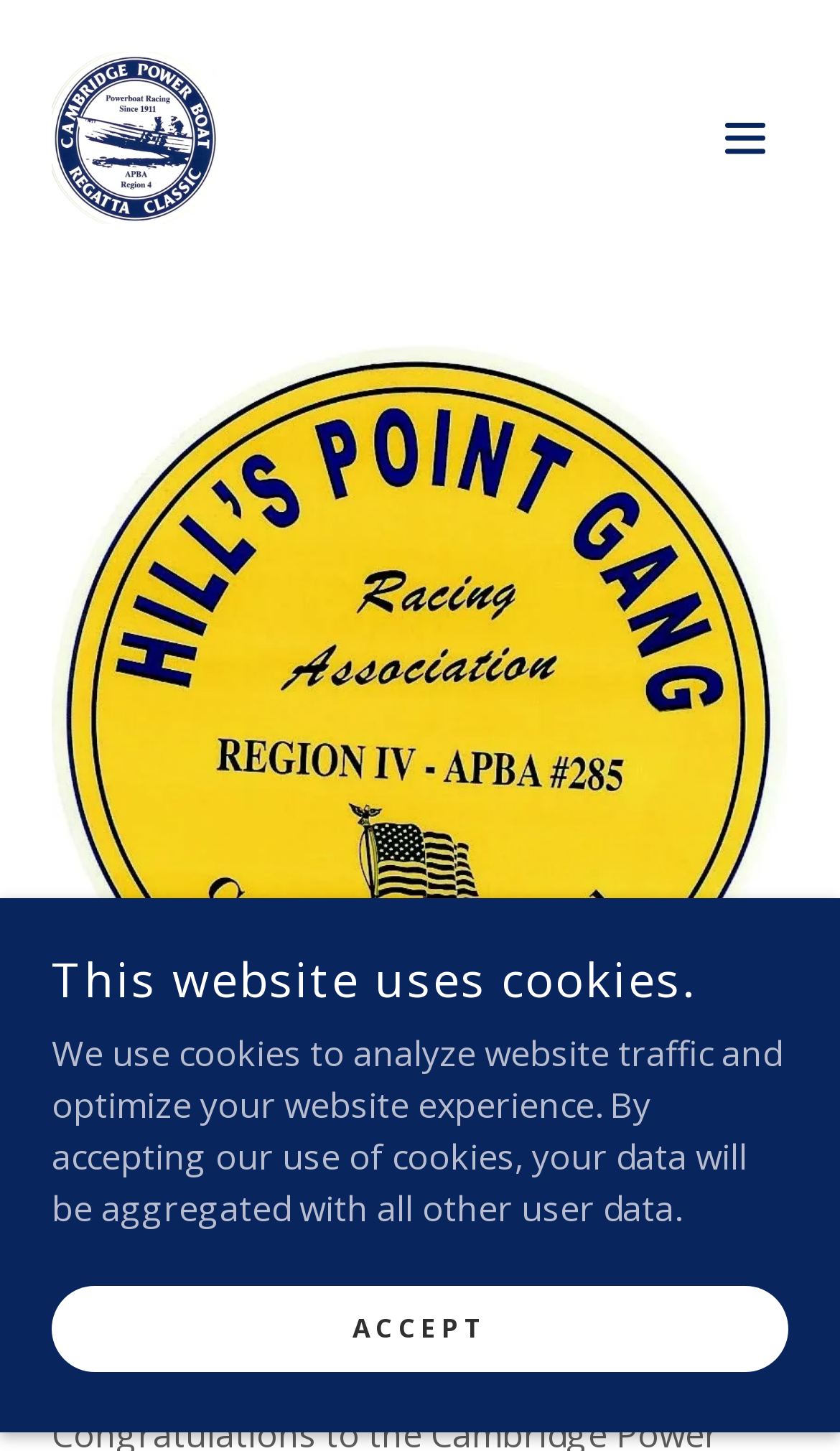Give a short answer to this question using one word or a phrase:
What is the APBA membership number?

#285